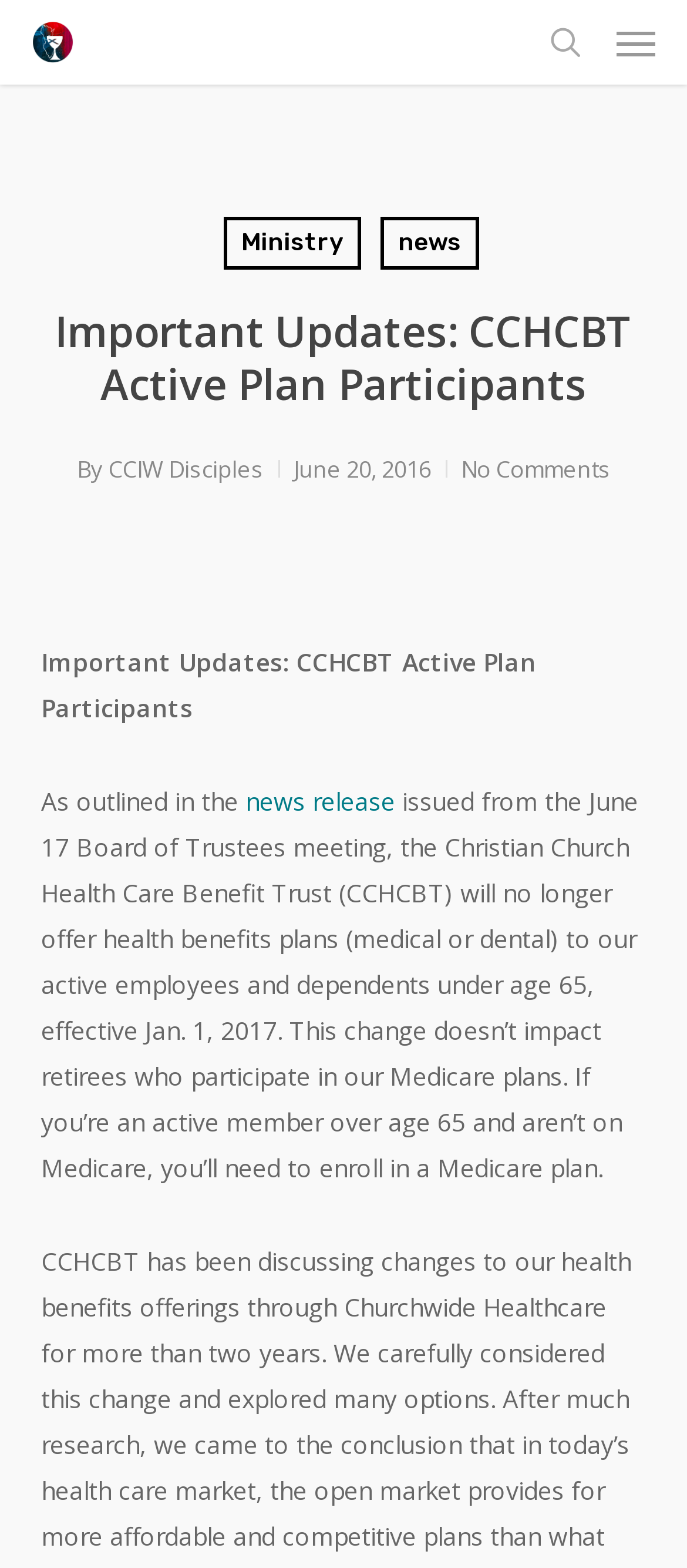Locate the bounding box coordinates of the area that needs to be clicked to fulfill the following instruction: "open Navigation Menu". The coordinates should be in the format of four float numbers between 0 and 1, namely [left, top, right, bottom].

[0.897, 0.016, 0.954, 0.038]